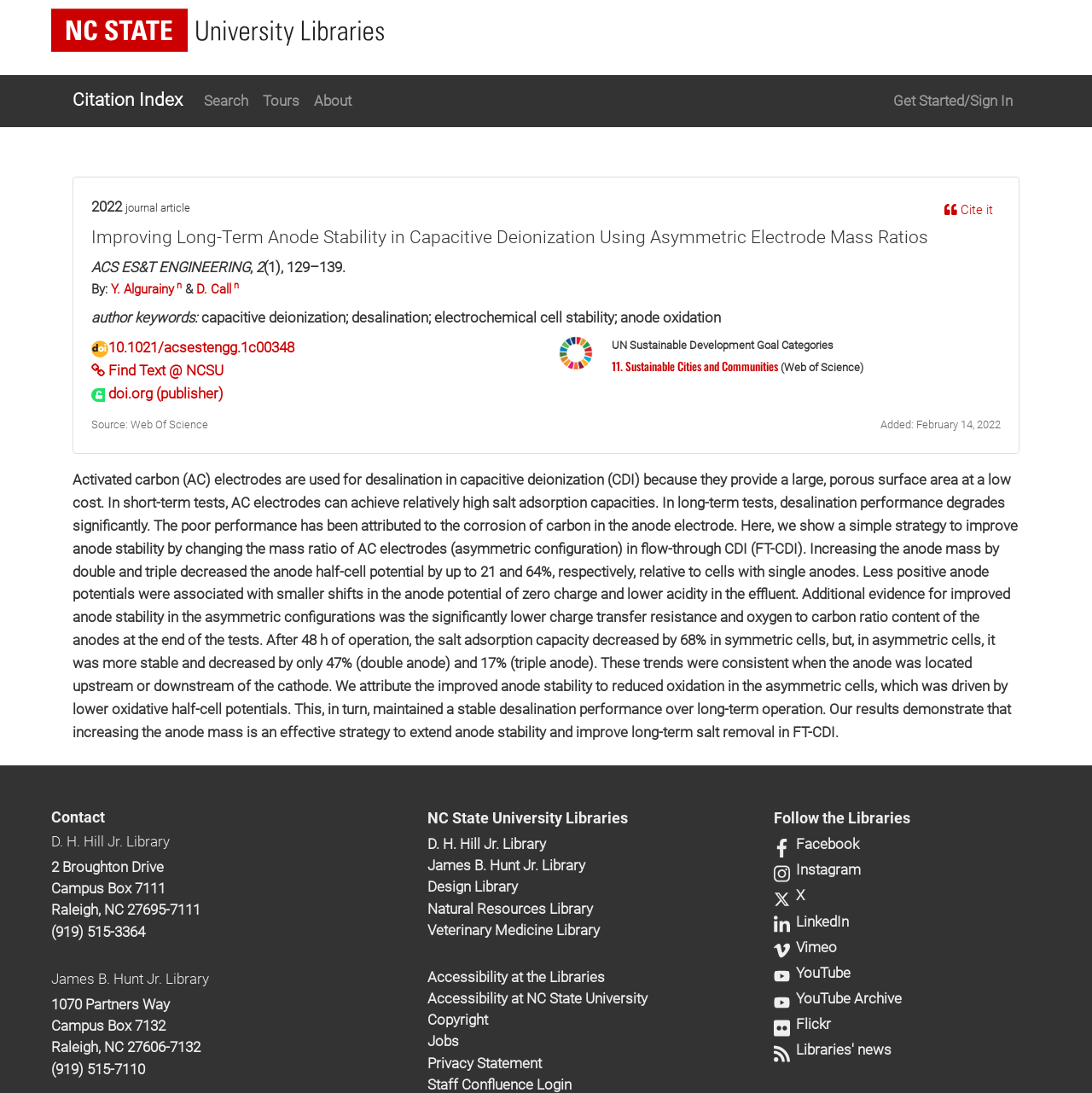Please identify the bounding box coordinates of the region to click in order to complete the task: "Cite it". The coordinates must be four float numbers between 0 and 1, specified as [left, top, right, bottom].

[0.857, 0.179, 0.916, 0.204]